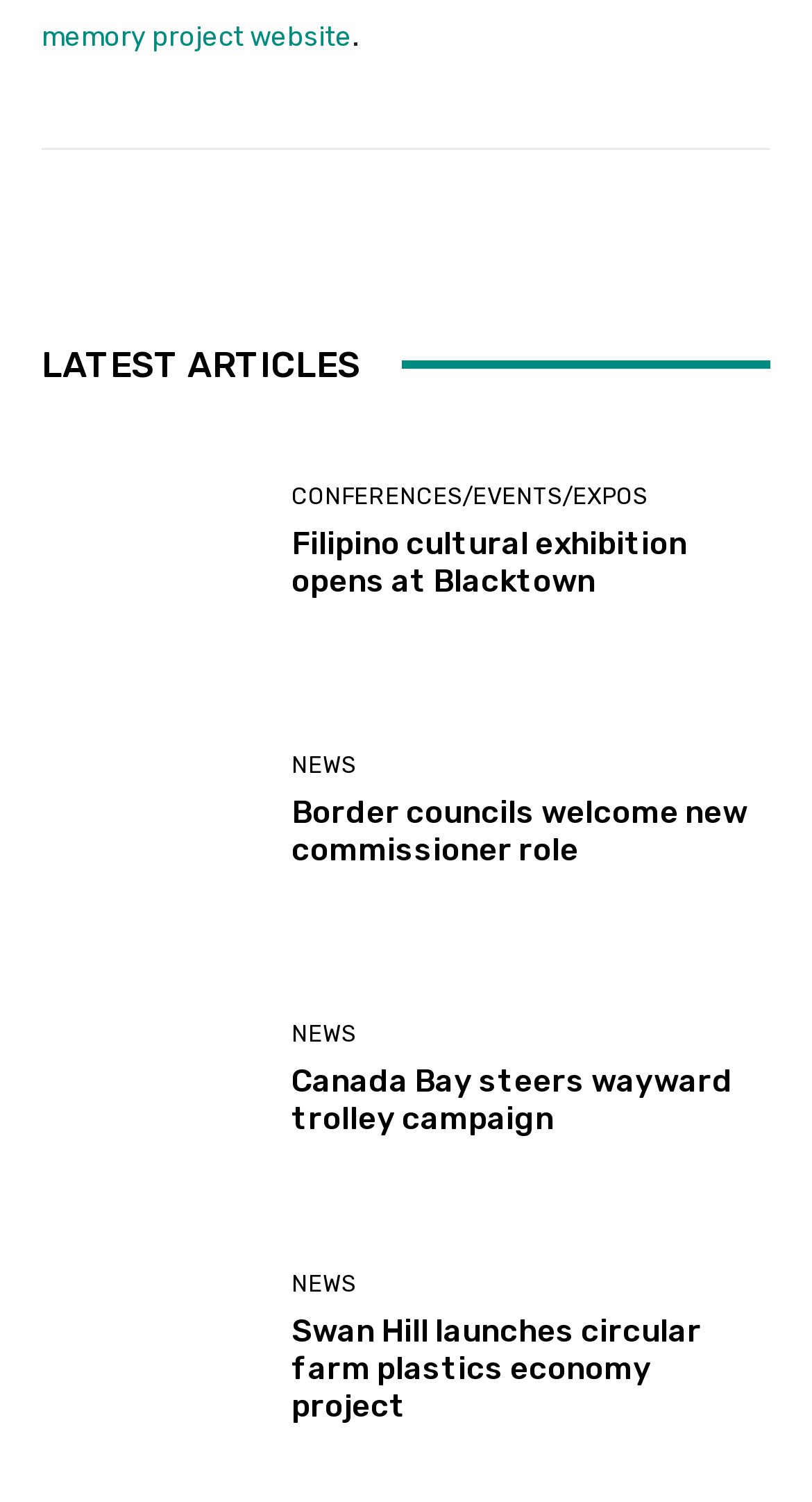Please locate the bounding box coordinates of the element that needs to be clicked to achieve the following instruction: "view the Filipino cultural exhibition article". The coordinates should be four float numbers between 0 and 1, i.e., [left, top, right, bottom].

[0.051, 0.288, 0.321, 0.434]